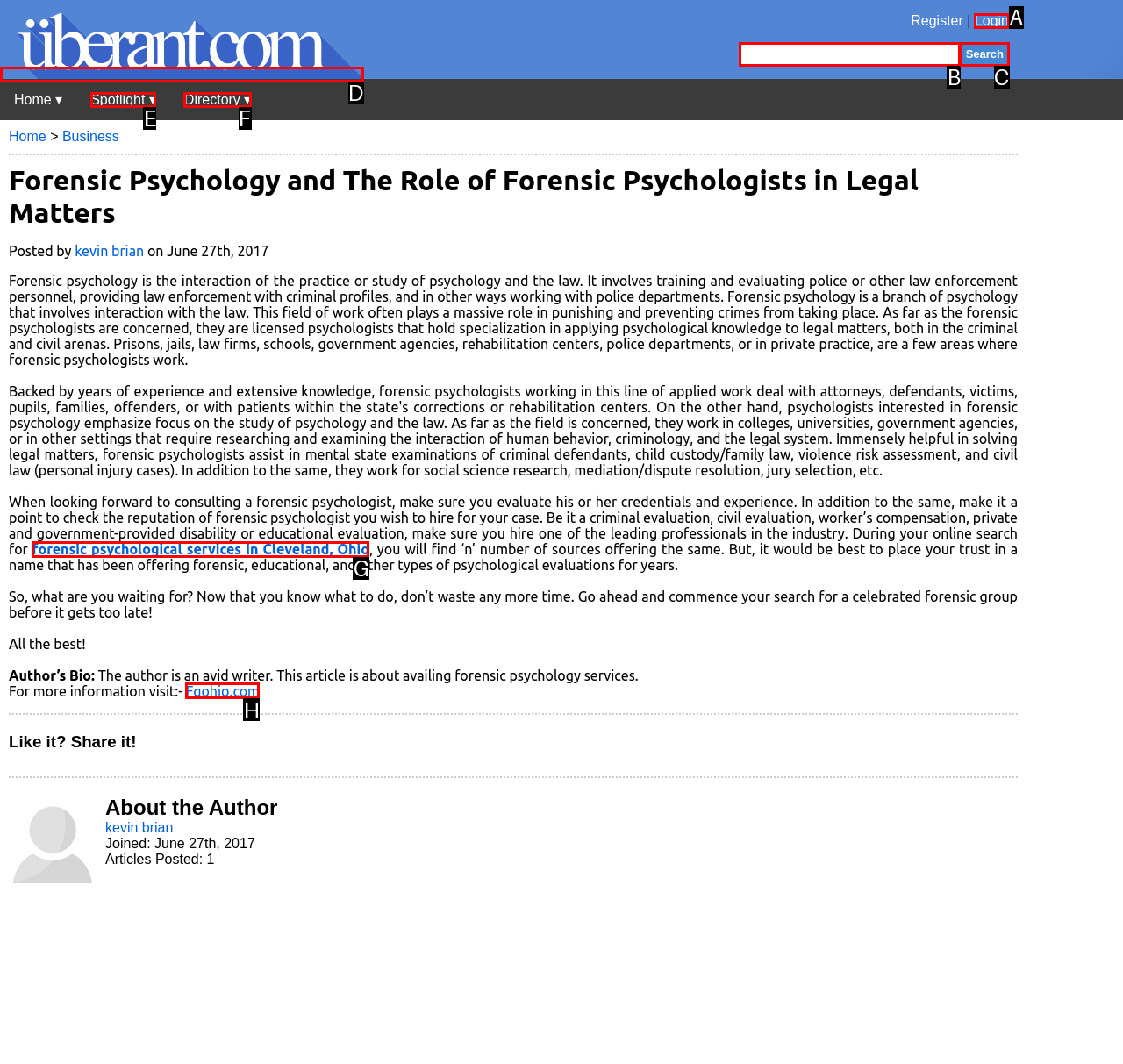Indicate which UI element needs to be clicked to fulfill the task: Visit Fgohio.com
Answer with the letter of the chosen option from the available choices directly.

H